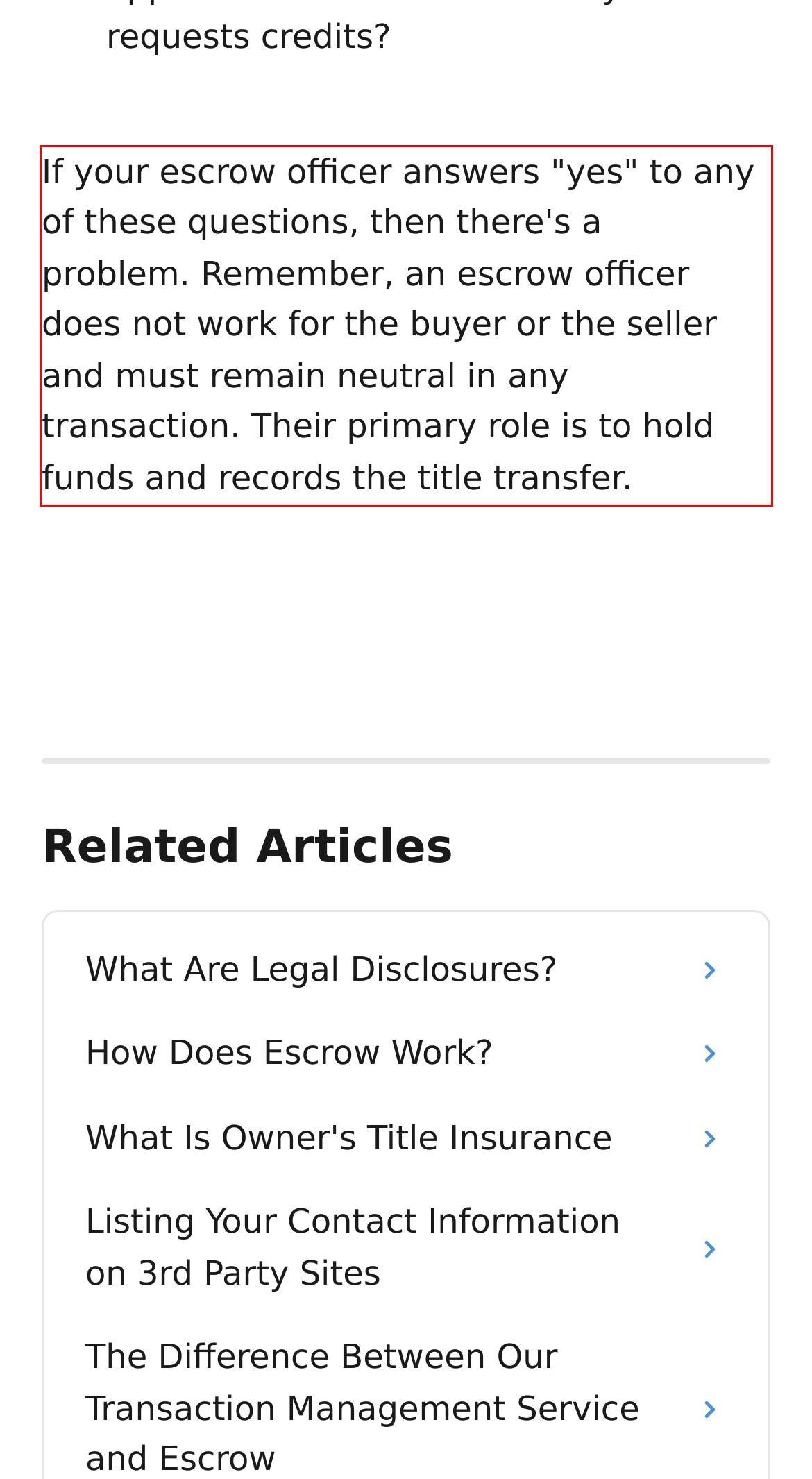Look at the webpage screenshot and recognize the text inside the red bounding box.

If your escrow officer answers "yes" to any of these questions, then there's a problem. Remember, an escrow officer does not work for the buyer or the seller and must remain neutral in any transaction. Their primary role is to hold funds and records the title transfer.